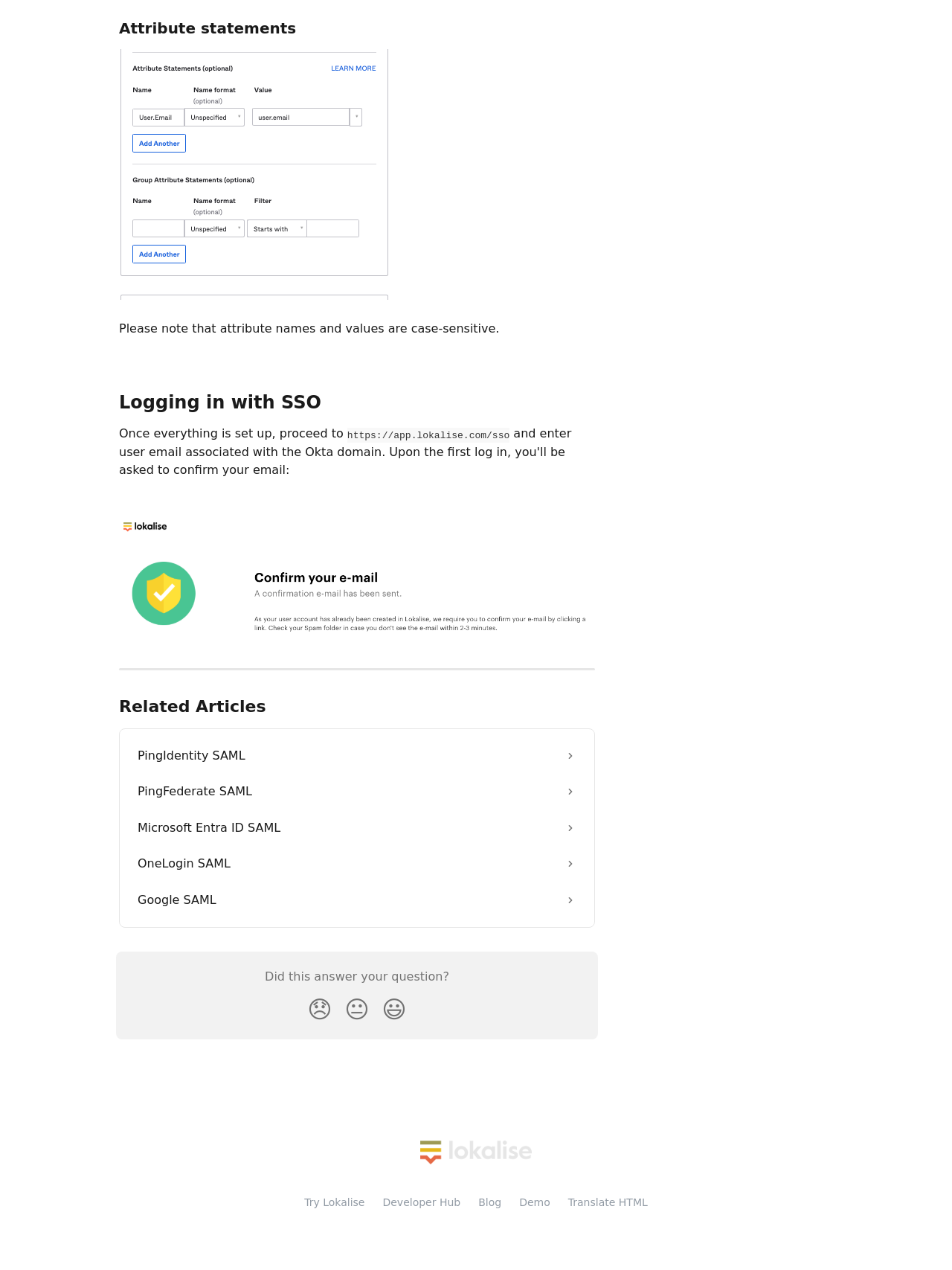Please look at the image and answer the question with a detailed explanation: What is the URL to log in with SSO?

The webpage provides a link with the text 'https://app.lokalise.com/sso' in the StaticText element with ID 393, which is likely the URL to log in with SSO.